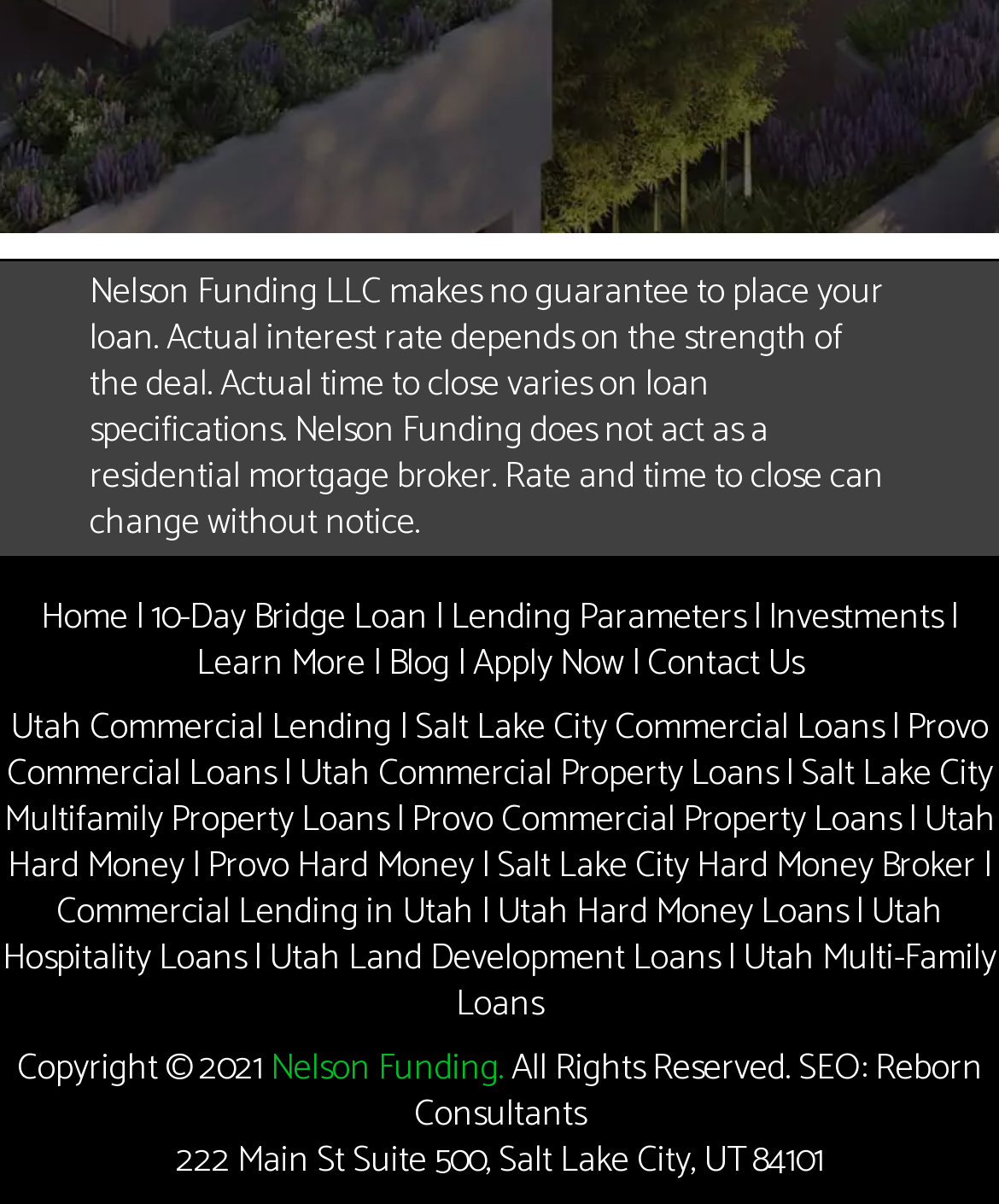What is the address of Nelson Funding's office?
Look at the image and respond with a one-word or short phrase answer.

222 Main St Suite 500, Salt Lake City, UT 84101